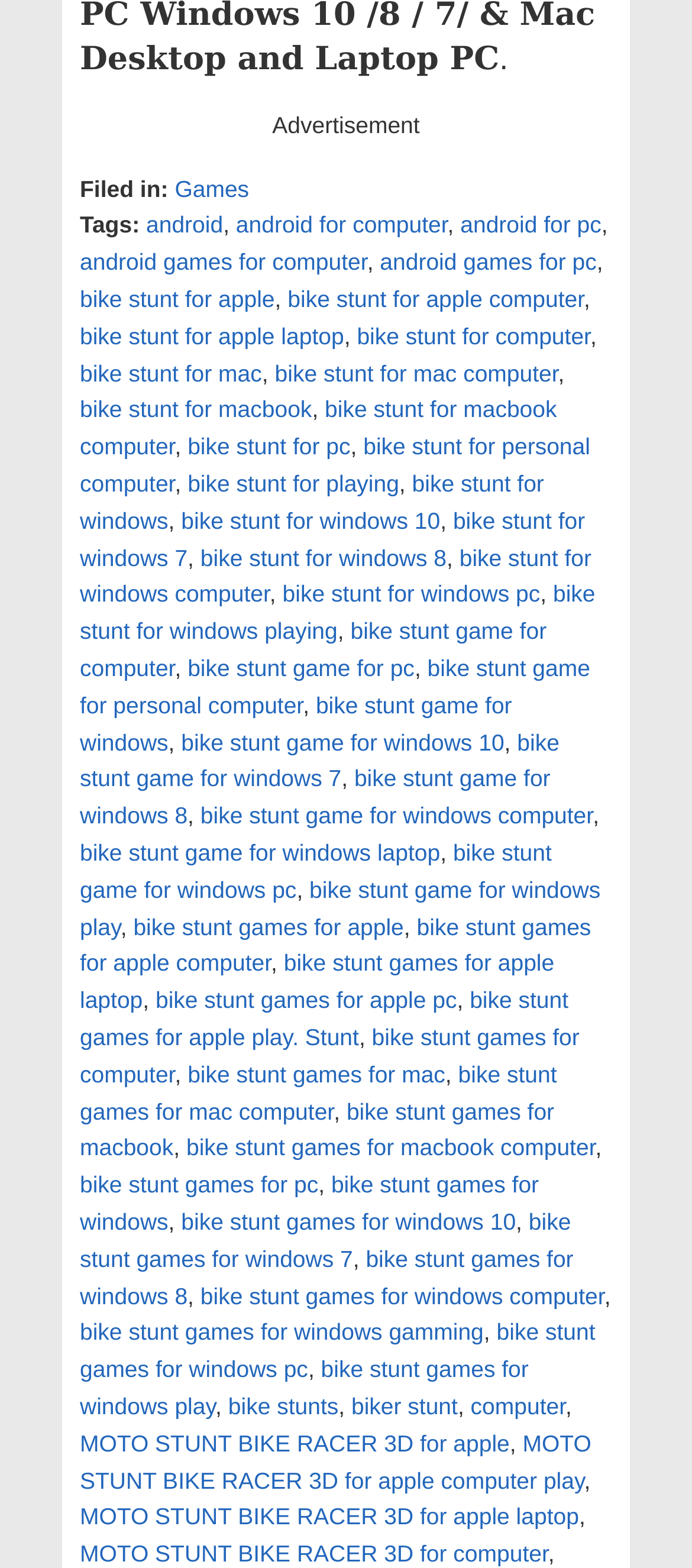Provide a brief response to the question using a single word or phrase: 
How many tags are associated with the item?

Multiple